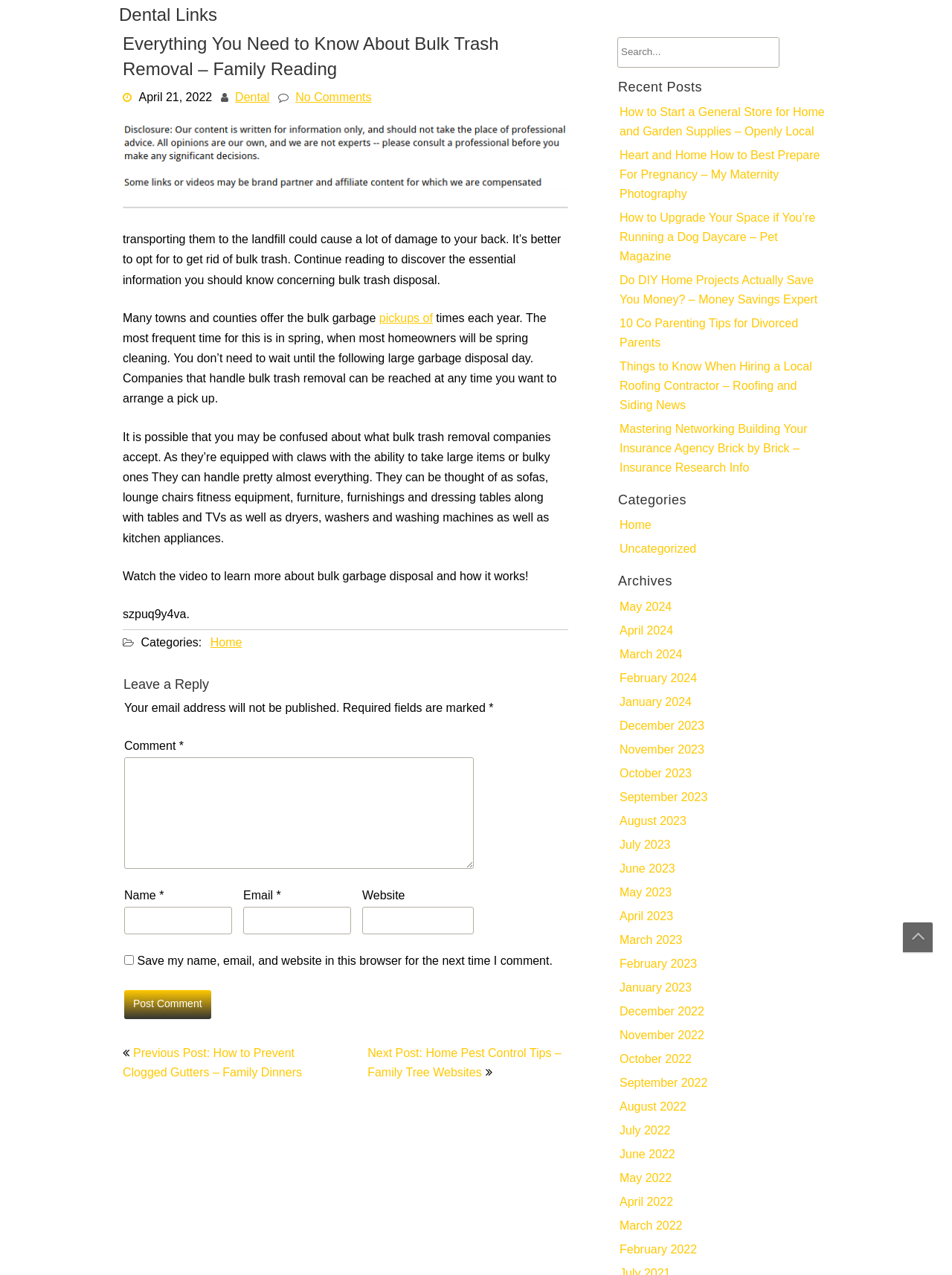Using the provided element description: "Uncategorized", identify the bounding box coordinates. The coordinates should be four floats between 0 and 1 in the order [left, top, right, bottom].

[0.651, 0.424, 0.731, 0.439]